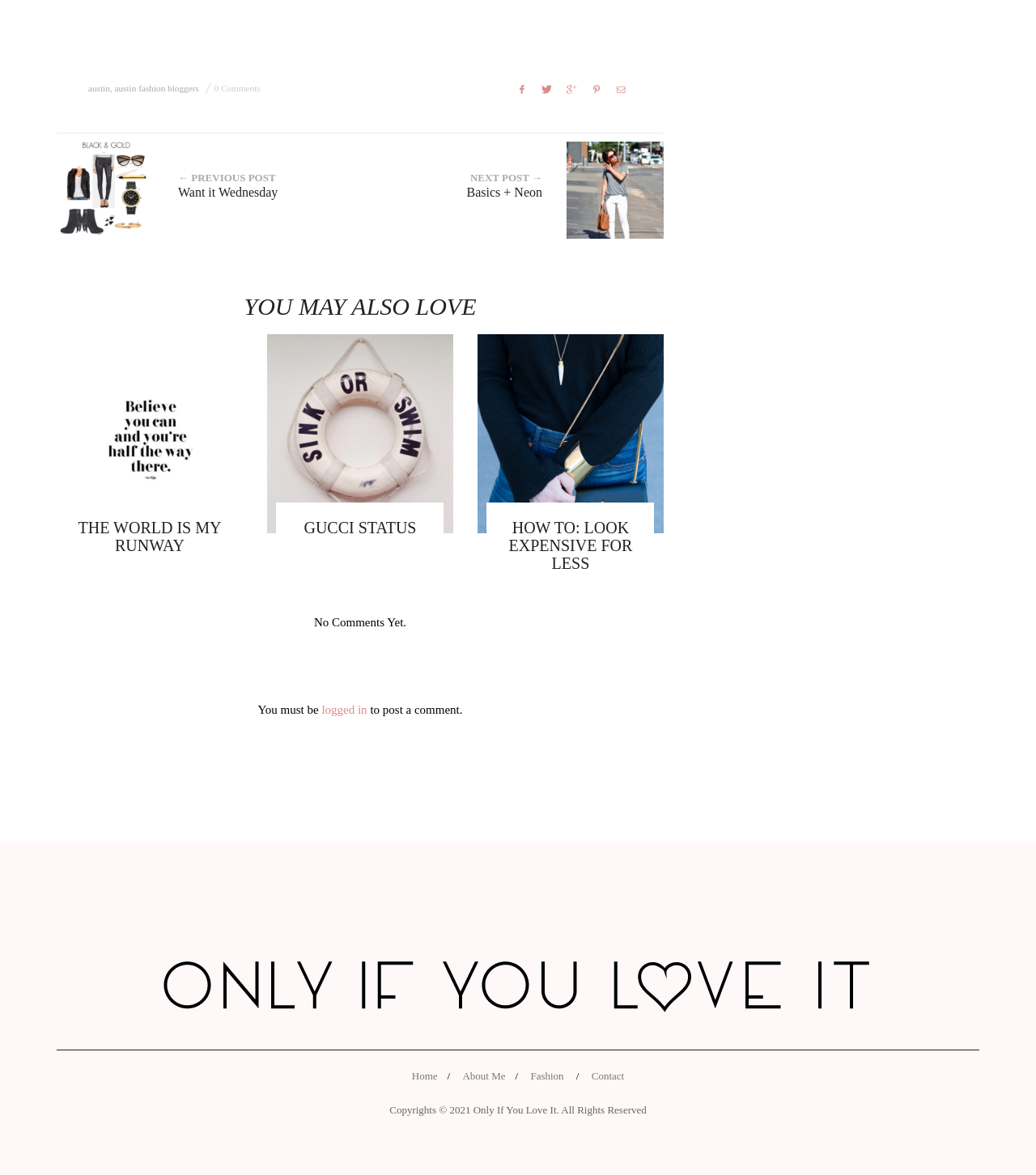Please find and report the bounding box coordinates of the element to click in order to perform the following action: "Go to the 'Home' page". The coordinates should be expressed as four float numbers between 0 and 1, in the format [left, top, right, bottom].

[0.388, 0.911, 0.432, 0.921]